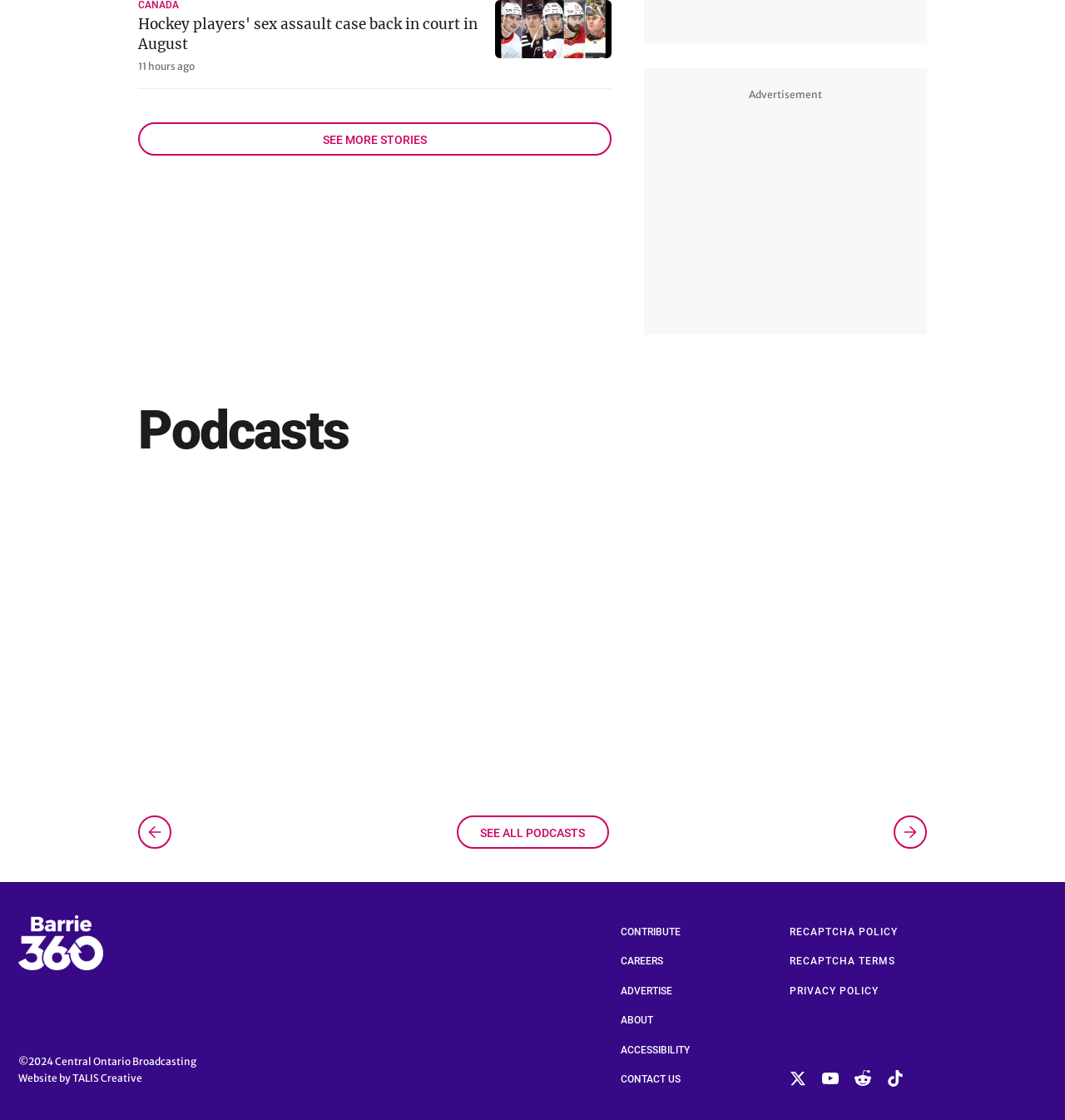Reply to the question with a single word or phrase:
What is the copyright year mentioned at the bottom?

2024